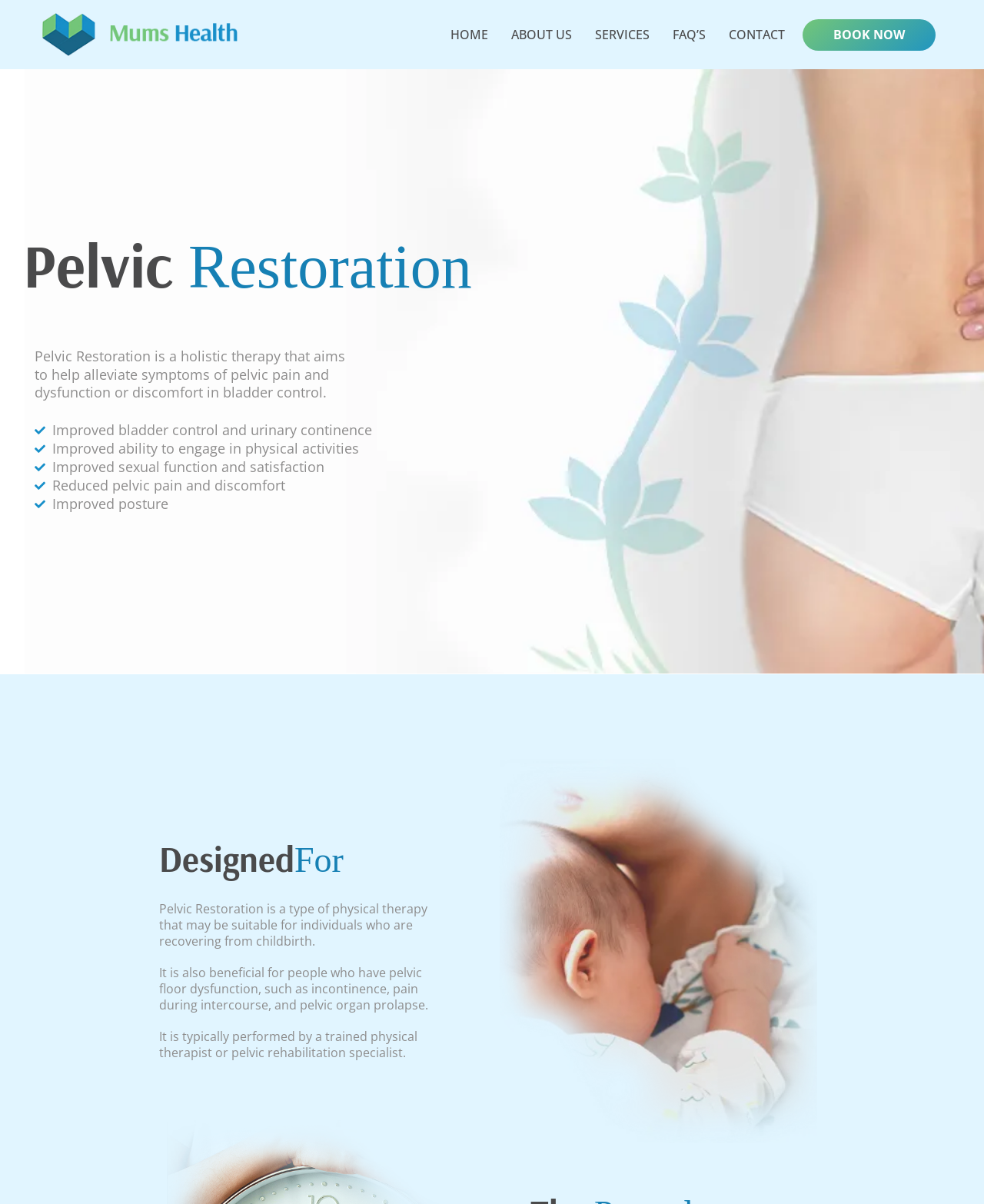Locate the bounding box of the UI element with the following description: "ABOUT US".

[0.504, 0.02, 0.597, 0.037]